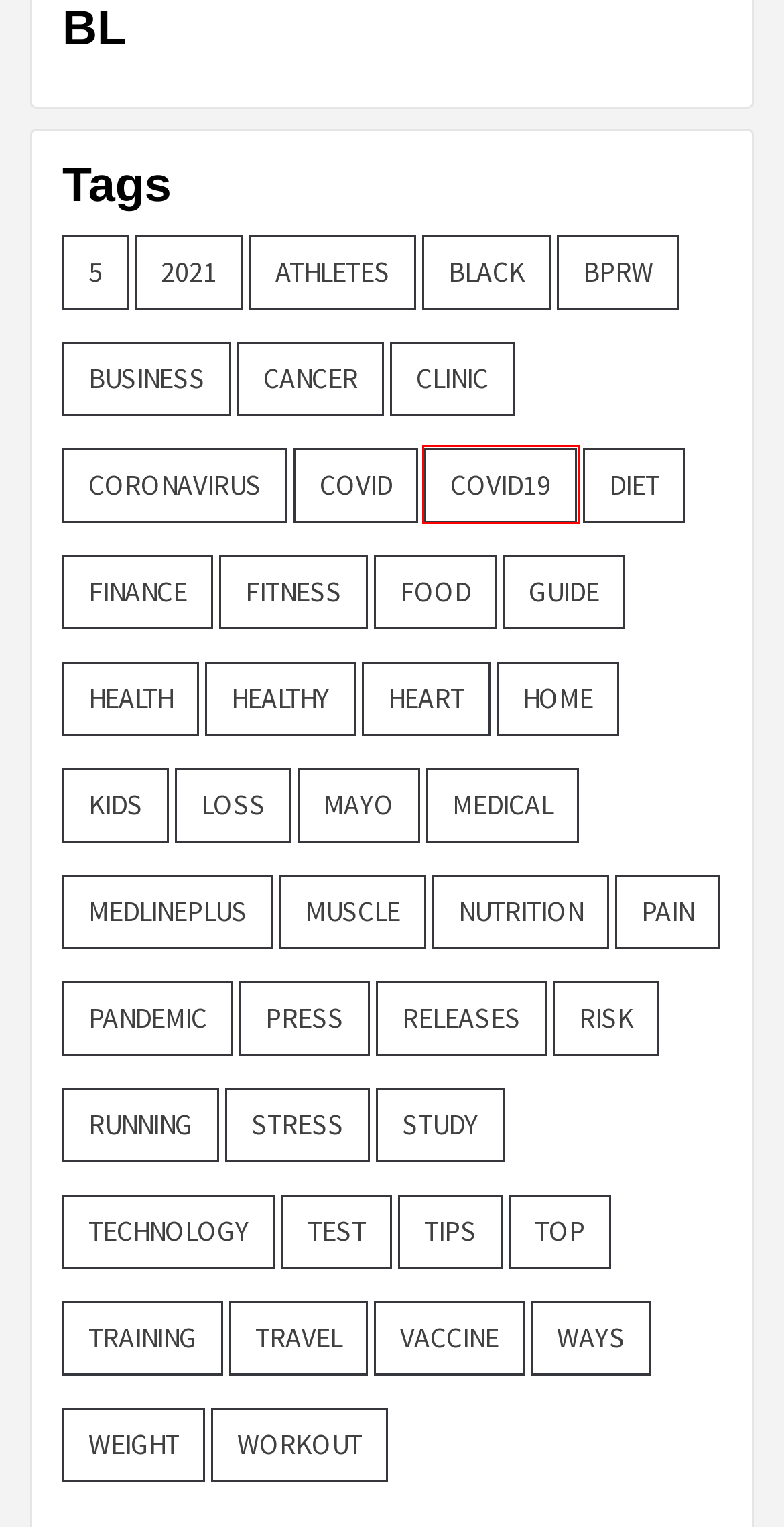Consider the screenshot of a webpage with a red bounding box and select the webpage description that best describes the new page that appears after clicking the element inside the red box. Here are the candidates:
A. Coronavirus – Samuel Alcalde
B. Diet – Samuel Alcalde
C. Mayo – Samuel Alcalde
D. 5 – Samuel Alcalde
E. BPRW – Samuel Alcalde
F. MedlinePlus – Samuel Alcalde
G. COVID19 – Samuel Alcalde
H. Cancer – Samuel Alcalde

G